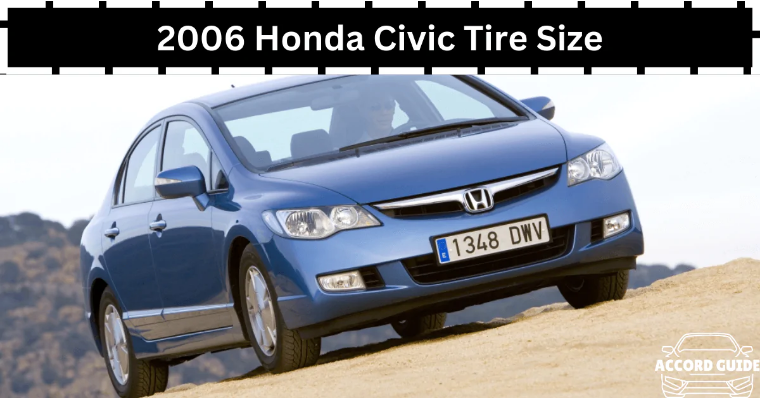Please provide a comprehensive response to the question based on the details in the image: What is the model of the car?

The caption explicitly mentions the car's model as 2006 Honda Civic, which is also highlighted by the distinctive Honda branding on the car.